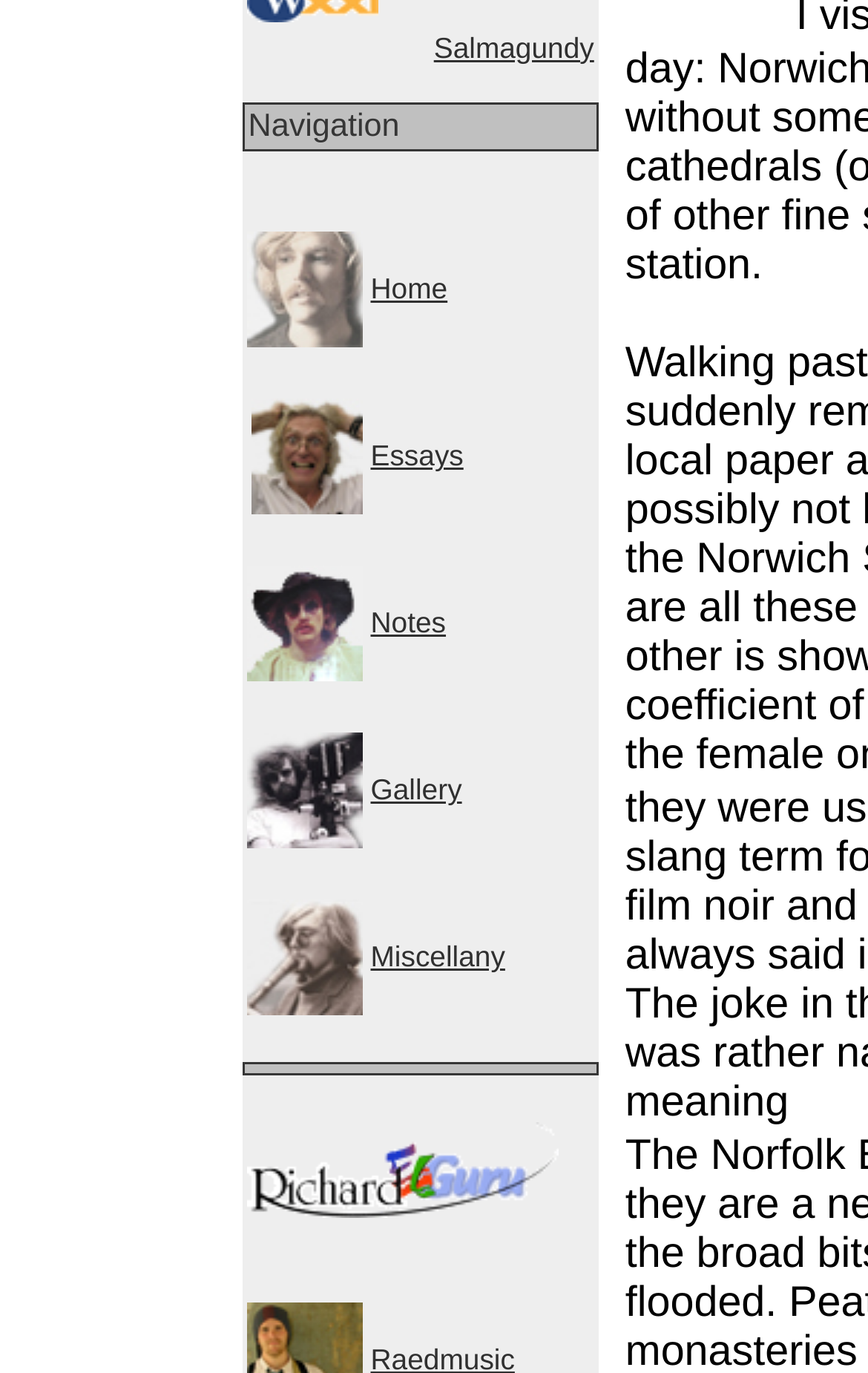Find the UI element described as: "title="DevCon stuff"" and predict its bounding box coordinates. Ensure the coordinates are four float numbers between 0 and 1, [left, top, right, bottom].

[0.283, 0.867, 0.642, 0.892]